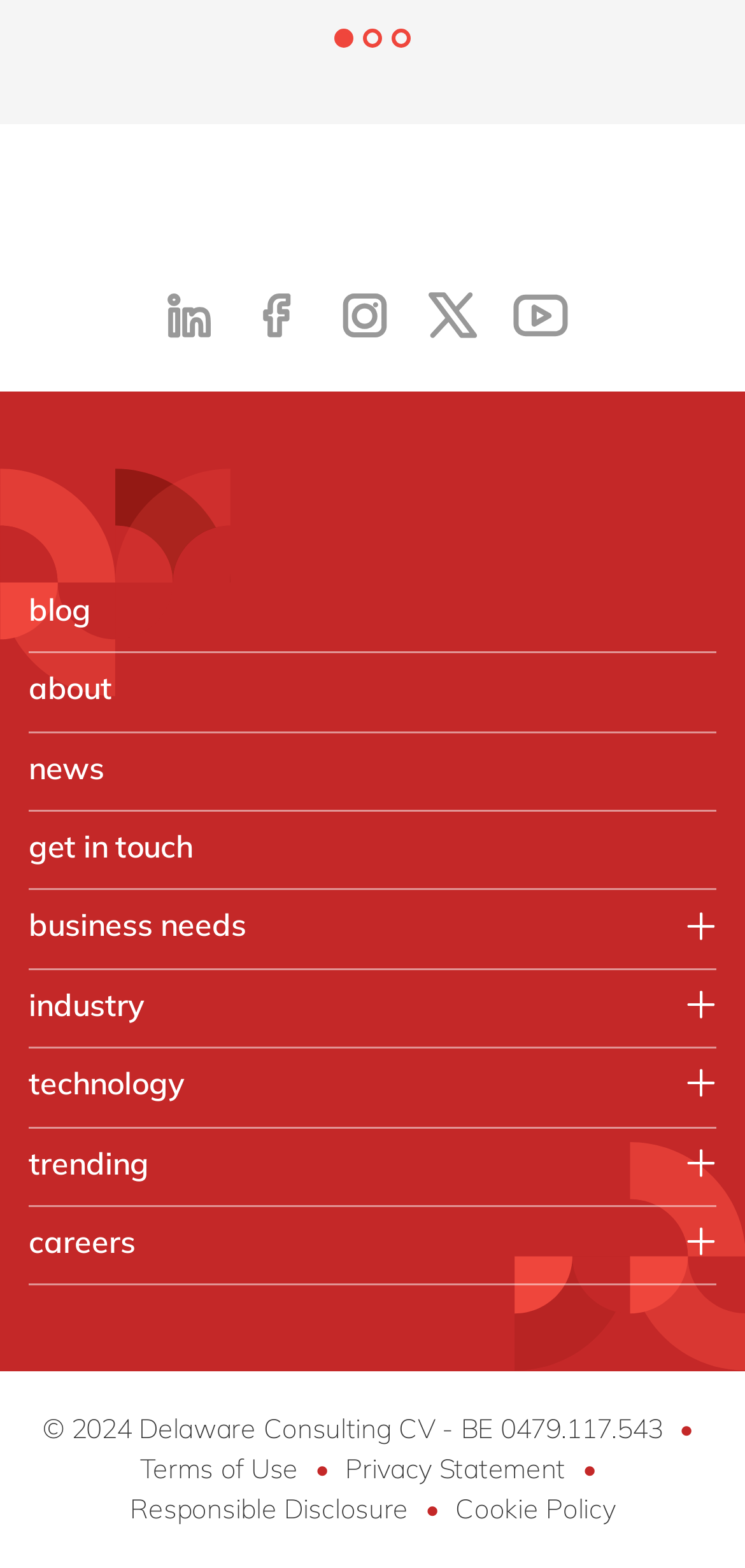Pinpoint the bounding box coordinates of the element that must be clicked to accomplish the following instruction: "click the link to page 1". The coordinates should be in the format of four float numbers between 0 and 1, i.e., [left, top, right, bottom].

None